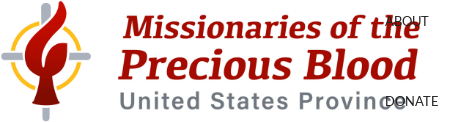What is the purpose of the navigation options?
Answer briefly with a single word or phrase based on the image.

encouraging engagement and support